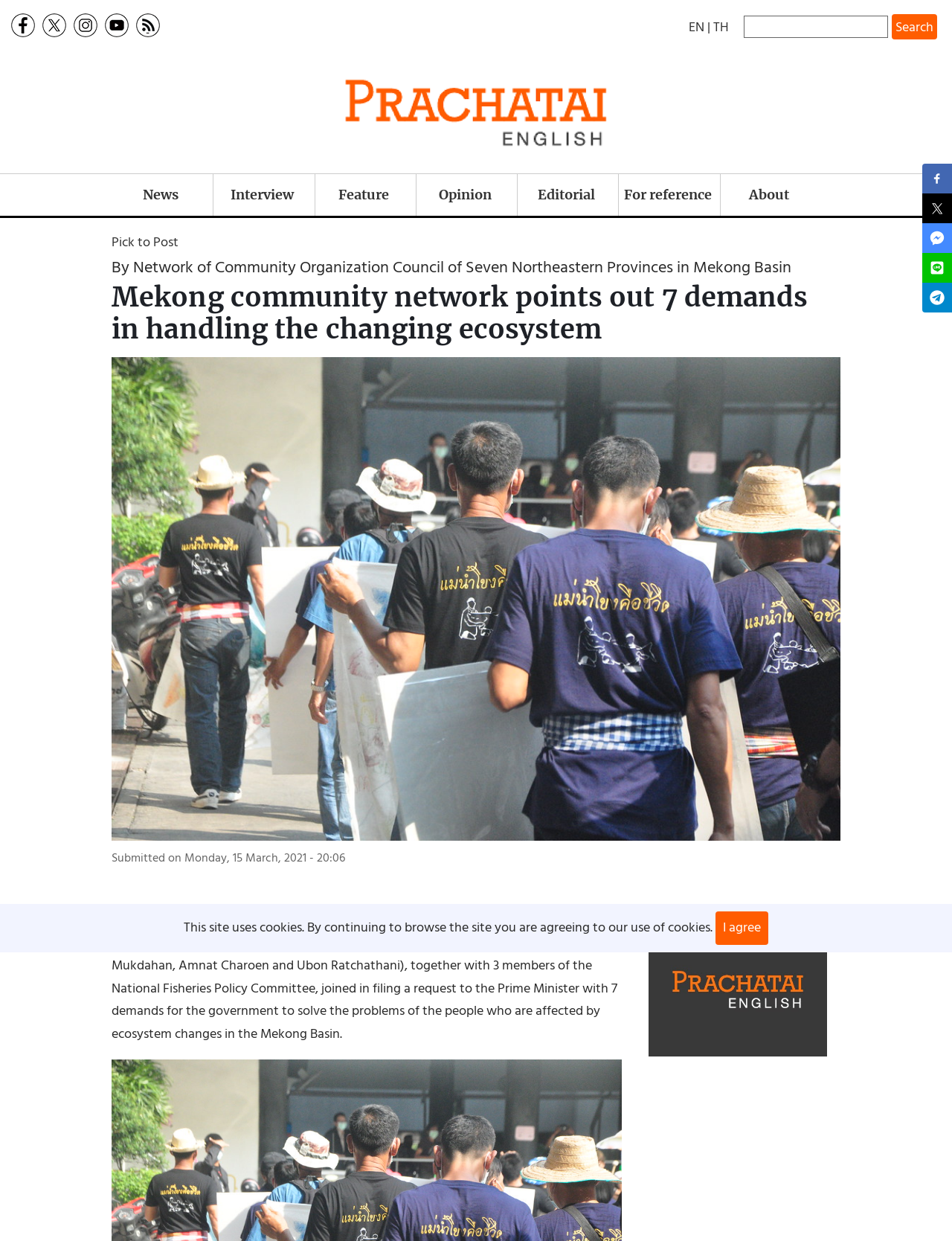Refer to the image and answer the question with as much detail as possible: What is the date of the article submission?

The date of the article submission can be found at the bottom of the main article, which is 'Monday, 15 March, 2021 - 20:06', indicating when the article was submitted.